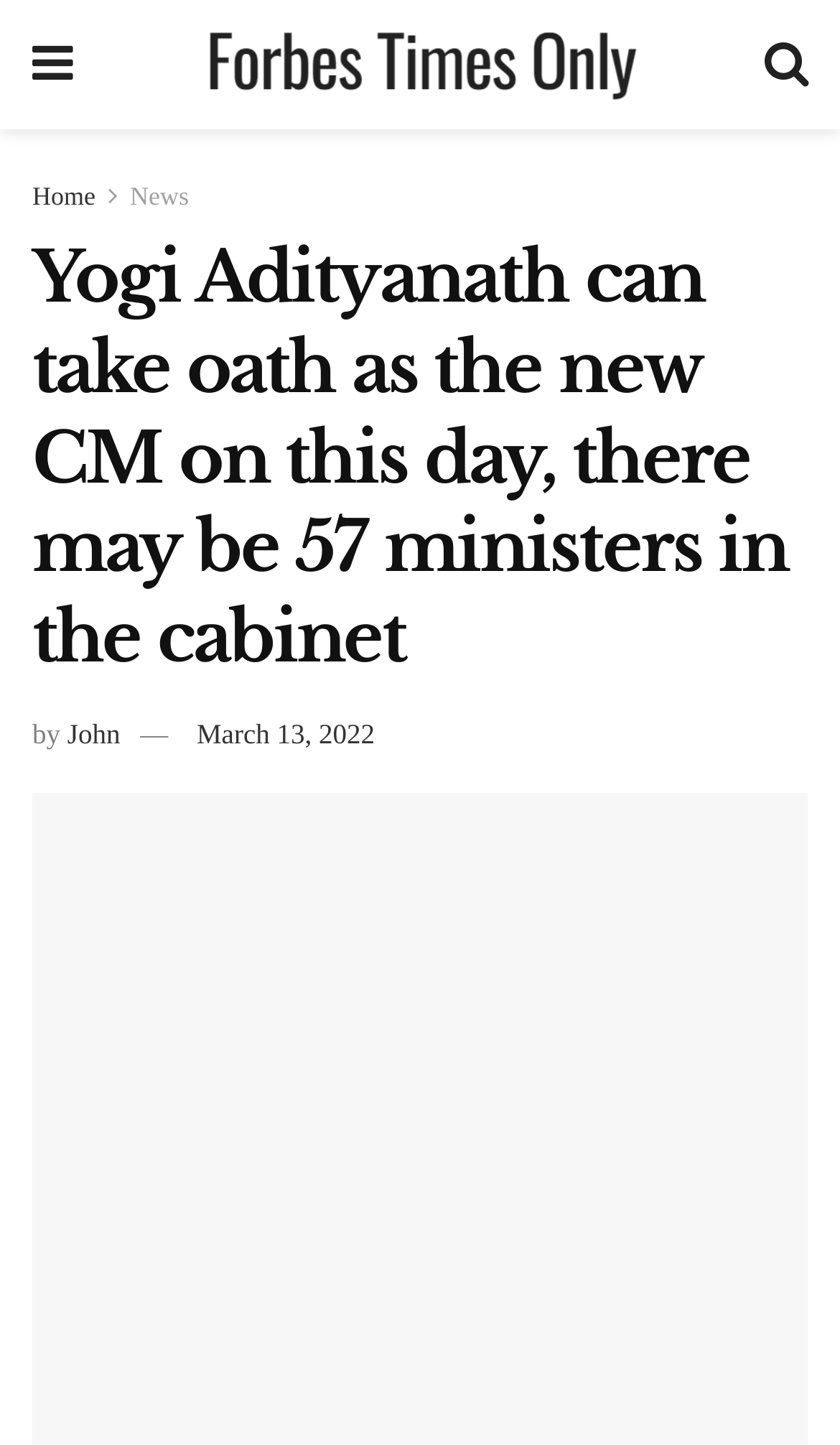What is the date mentioned in the article?
Your answer should be a single word or phrase derived from the screenshot.

March 13, 2022